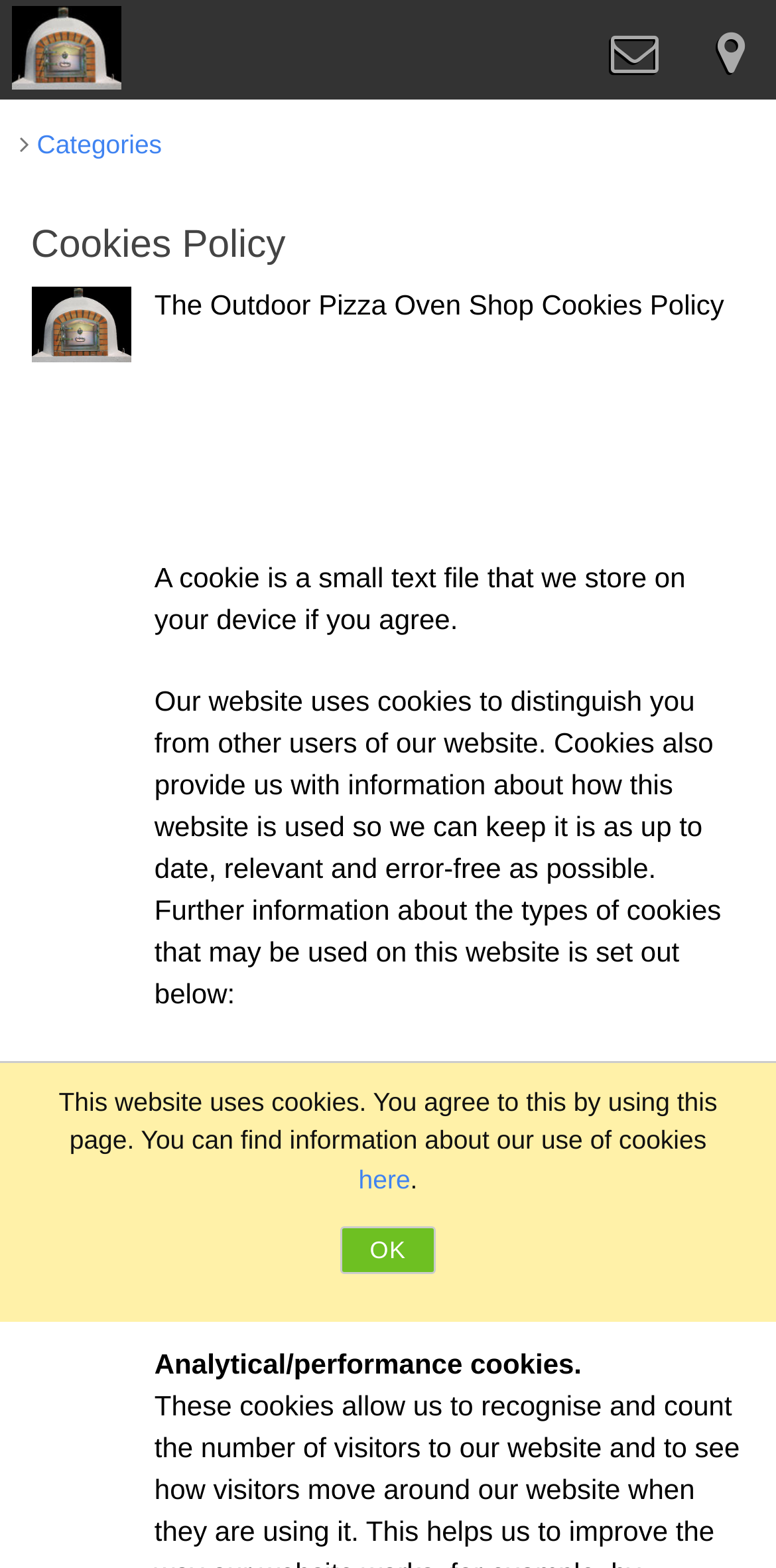Detail the various sections and features of the webpage.

The webpage is about the Cookies Policy of The Wood Fired Pizza Oven Shop. At the top left corner, there is a link to "The Outdoor Pizza Oven Shop" accompanied by an image with the same name. On the top right corner, there are two icons, represented by '\uf003' and '\uf041'. Below these icons, there is a link to "Categories" with an icon '\uf105'.

The main content of the webpage starts with a heading "Cookies Policy" followed by an image with the same name. Below the heading, there is a paragraph of text that explains what a cookie is and how it is used on the website. The text is divided into several sections, including "Strictly necessary cookies" and "Analytical/performance cookies", each with a brief description.

At the bottom of the page, there is a notification that informs users that the website uses cookies and that by using the page, they agree to this. There is a link to "here" that provides more information about the use of cookies. Next to the link, there is an "OK" button.

There are a total of 3 images on the page, and 5 links, including the one to "Categories" and the one to "here". The layout of the page is organized, with clear headings and concise text, making it easy to read and understand.